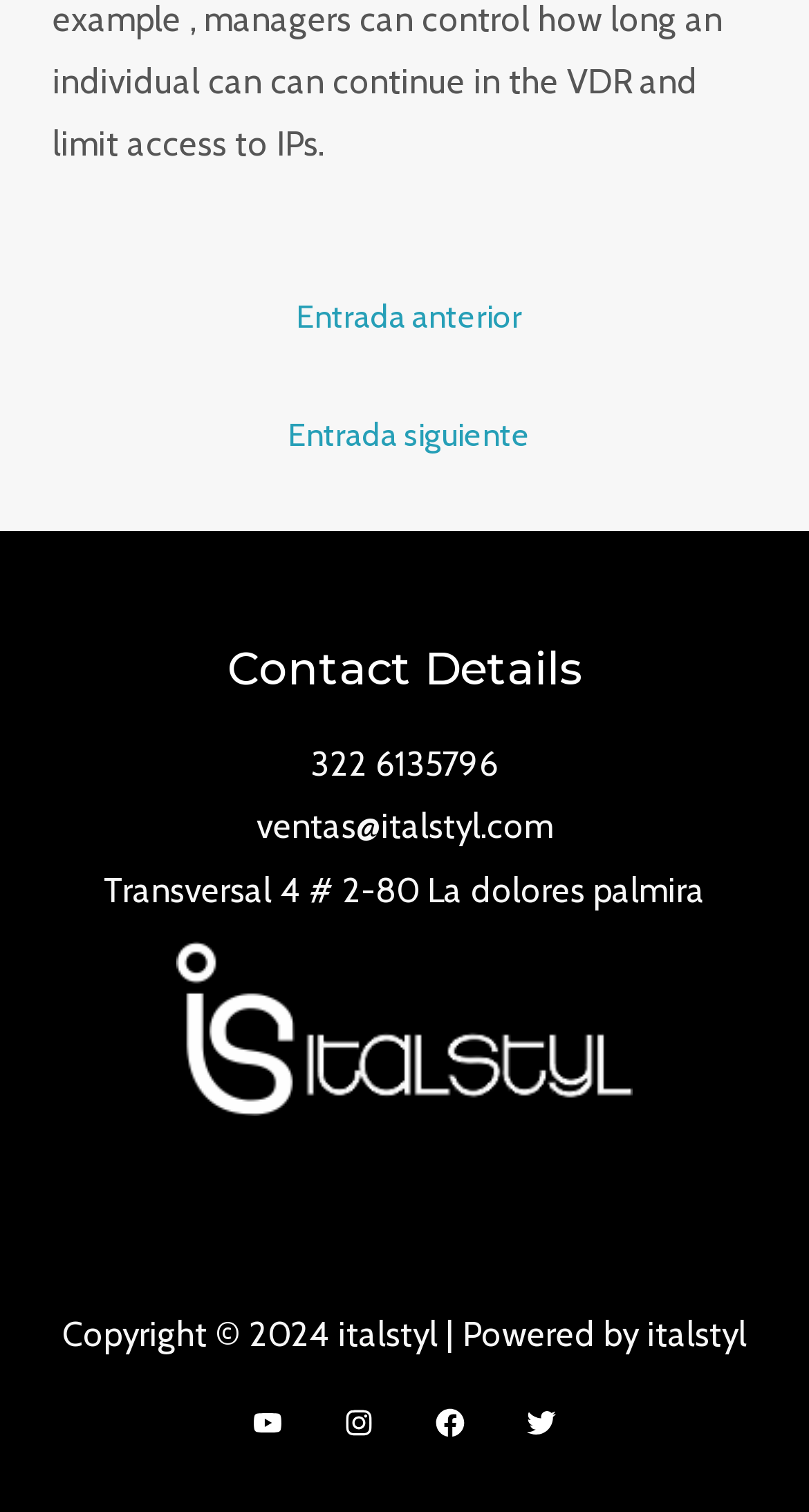Point out the bounding box coordinates of the section to click in order to follow this instruction: "Contact us via phone".

[0.385, 0.491, 0.615, 0.518]